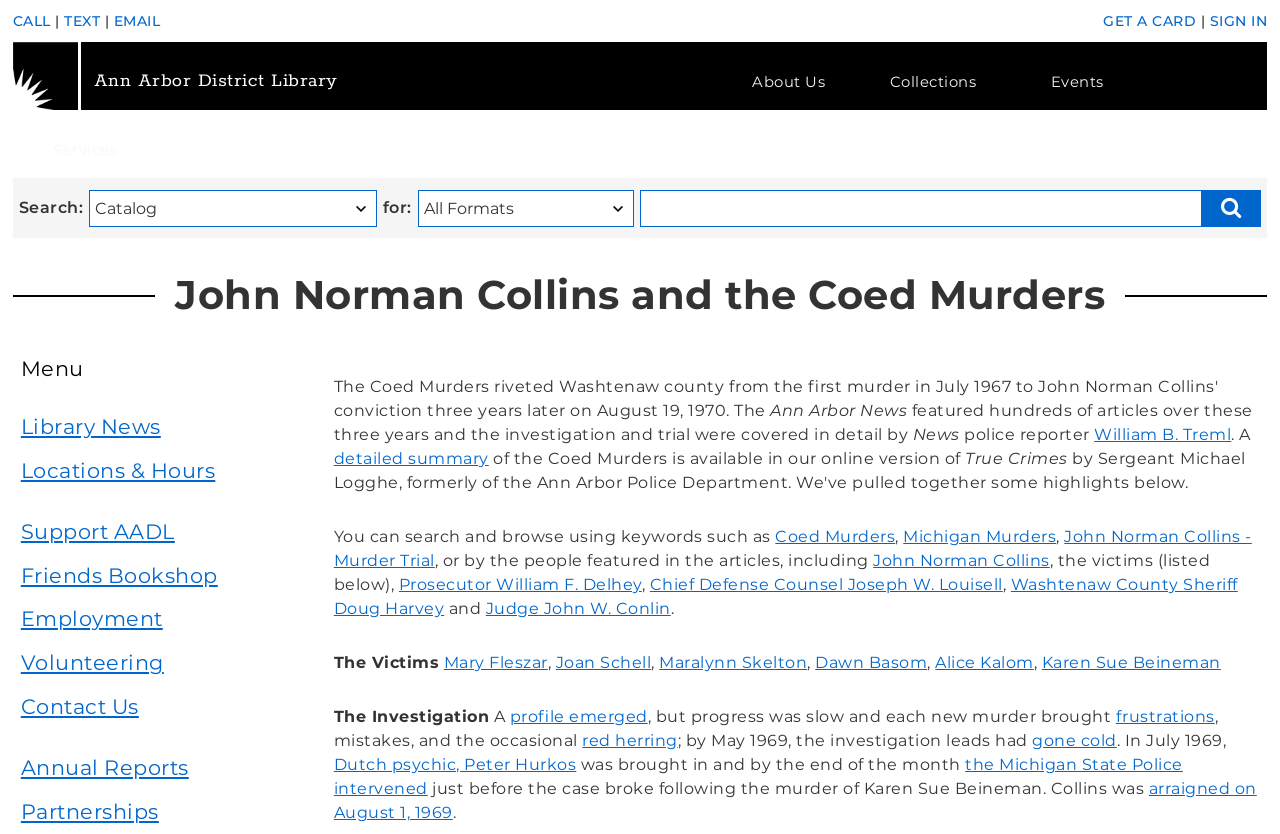Identify the bounding box coordinates of the clickable region necessary to fulfill the following instruction: "Search for something". The bounding box coordinates should be four float numbers between 0 and 1, i.e., [left, top, right, bottom].

[0.07, 0.15, 0.294, 0.194]